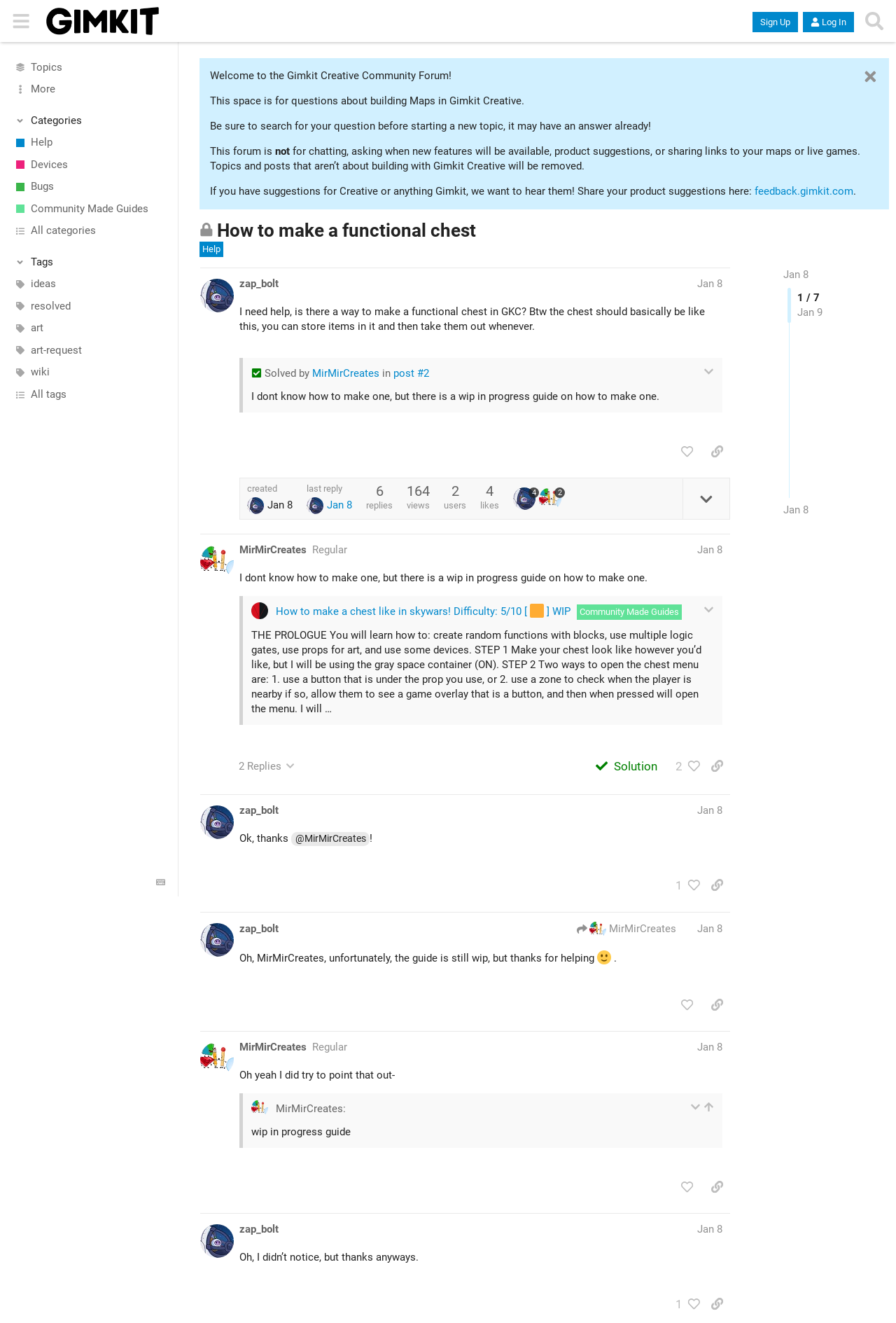Please find the bounding box coordinates of the clickable region needed to complete the following instruction: "Search for topics". The bounding box coordinates must consist of four float numbers between 0 and 1, i.e., [left, top, right, bottom].

[0.959, 0.005, 0.992, 0.027]